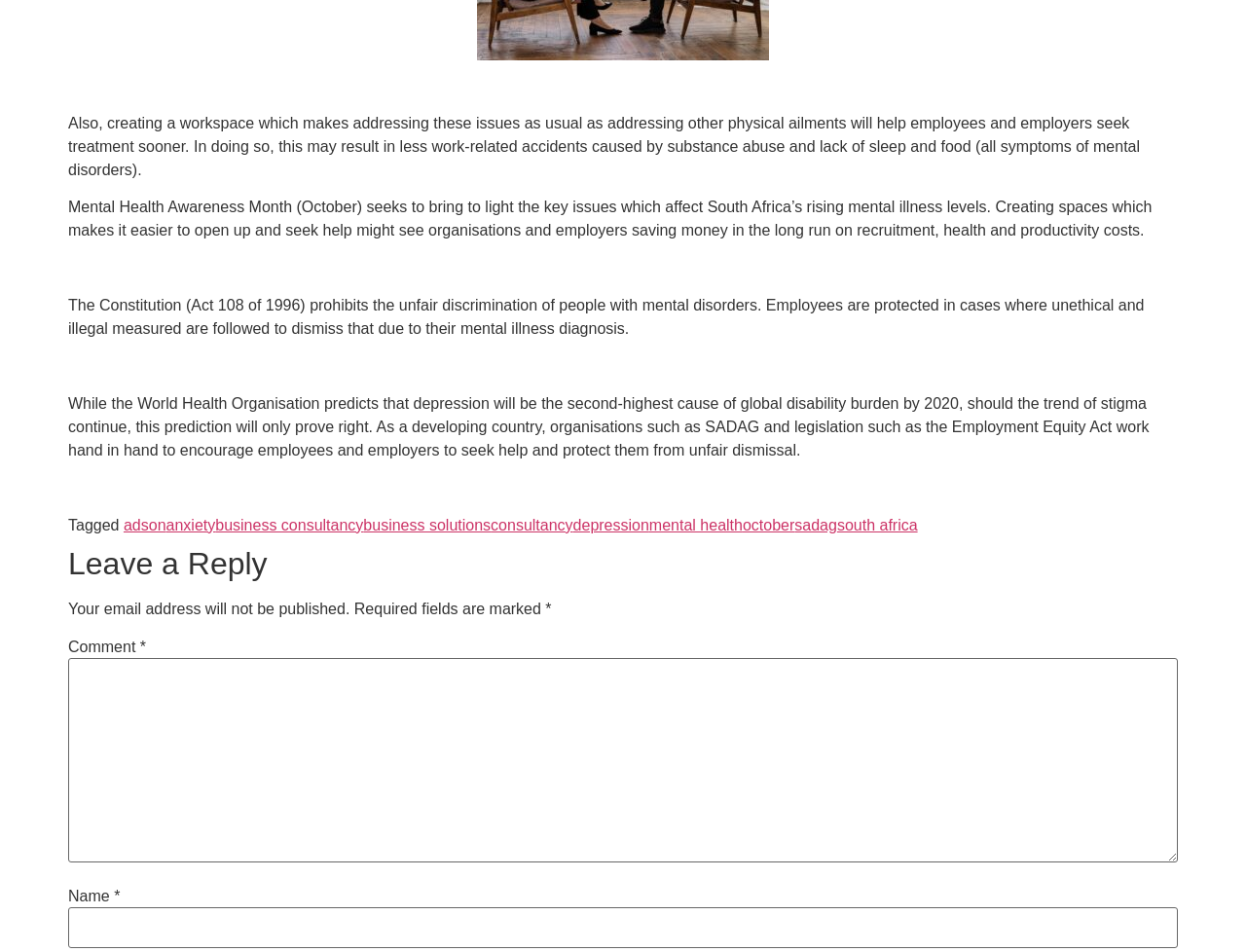Please locate the bounding box coordinates of the element's region that needs to be clicked to follow the instruction: "Enter your comment". The bounding box coordinates should be provided as four float numbers between 0 and 1, i.e., [left, top, right, bottom].

[0.055, 0.692, 0.945, 0.906]